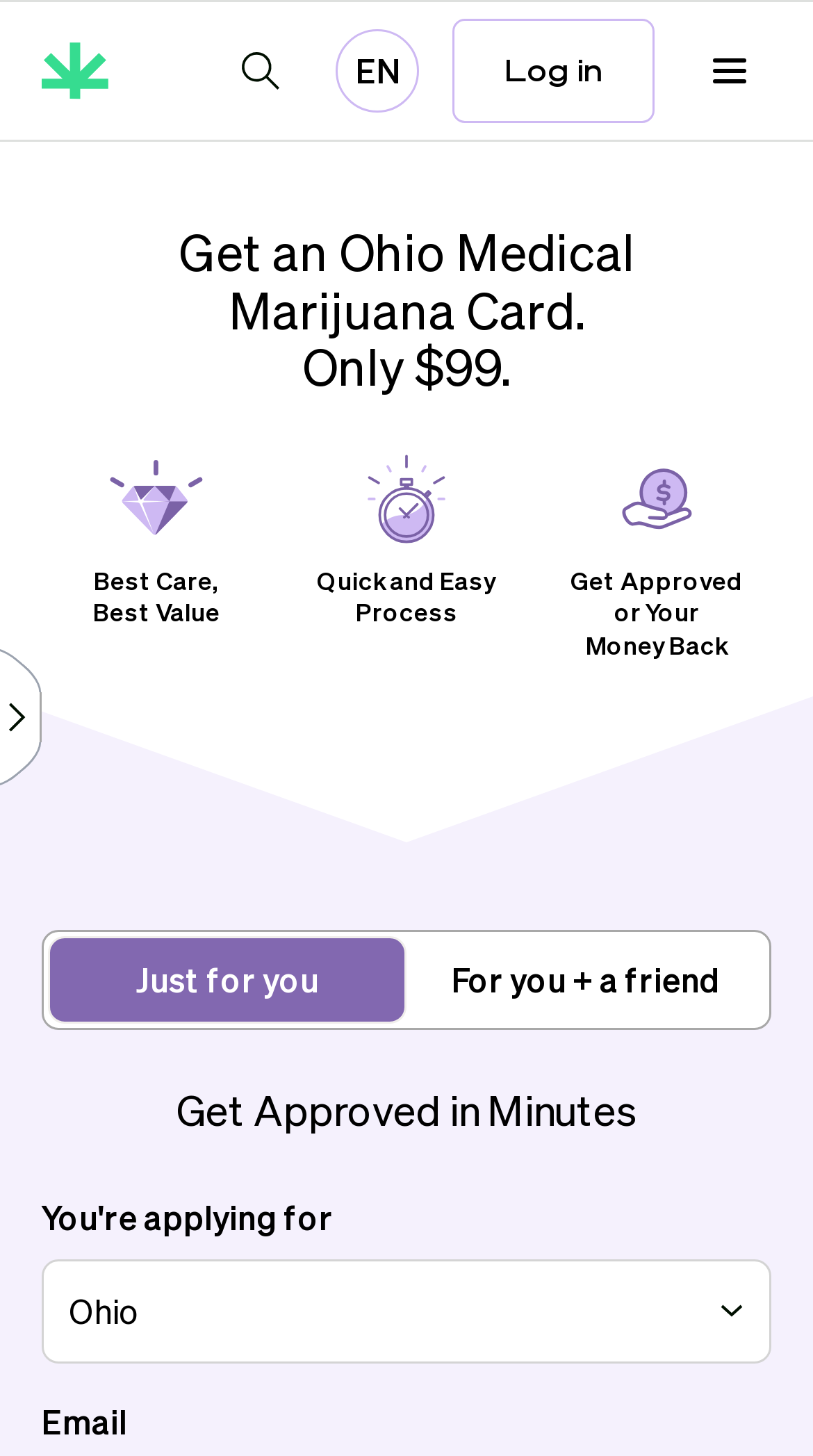Kindly respond to the following question with a single word or a brief phrase: 
How many articles are there on the webpage?

3